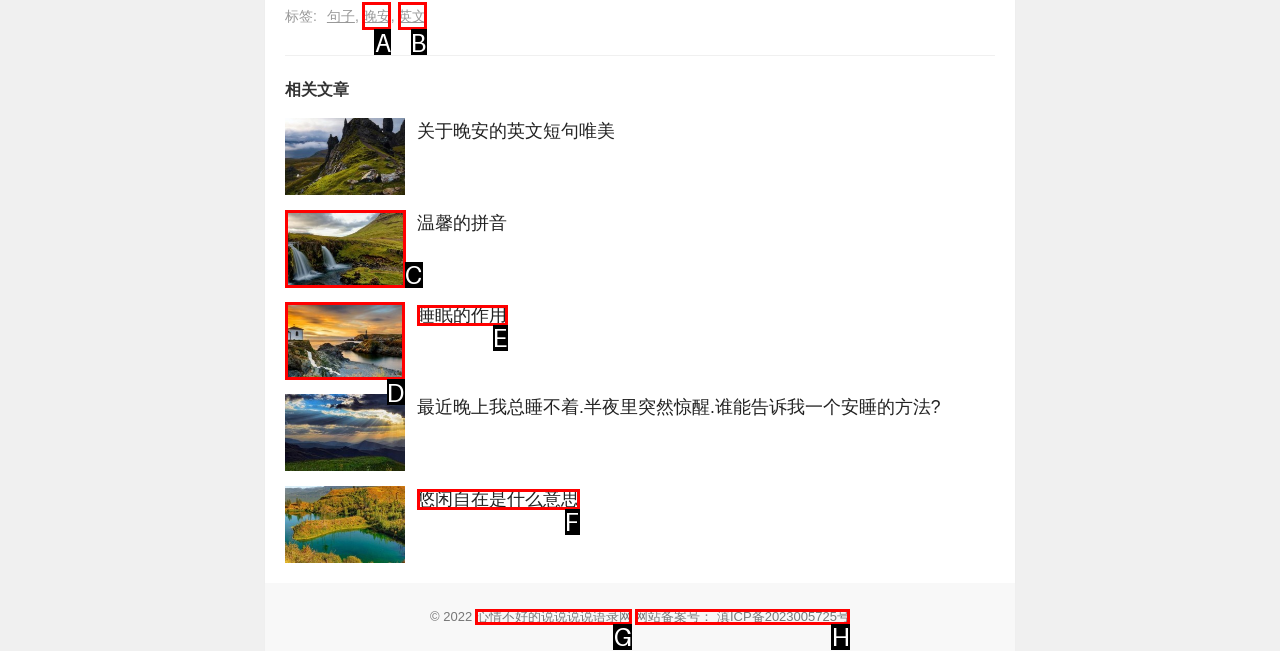Tell me the letter of the UI element to click in order to accomplish the following task: Check the information about '睡眠的作用'
Answer with the letter of the chosen option from the given choices directly.

D